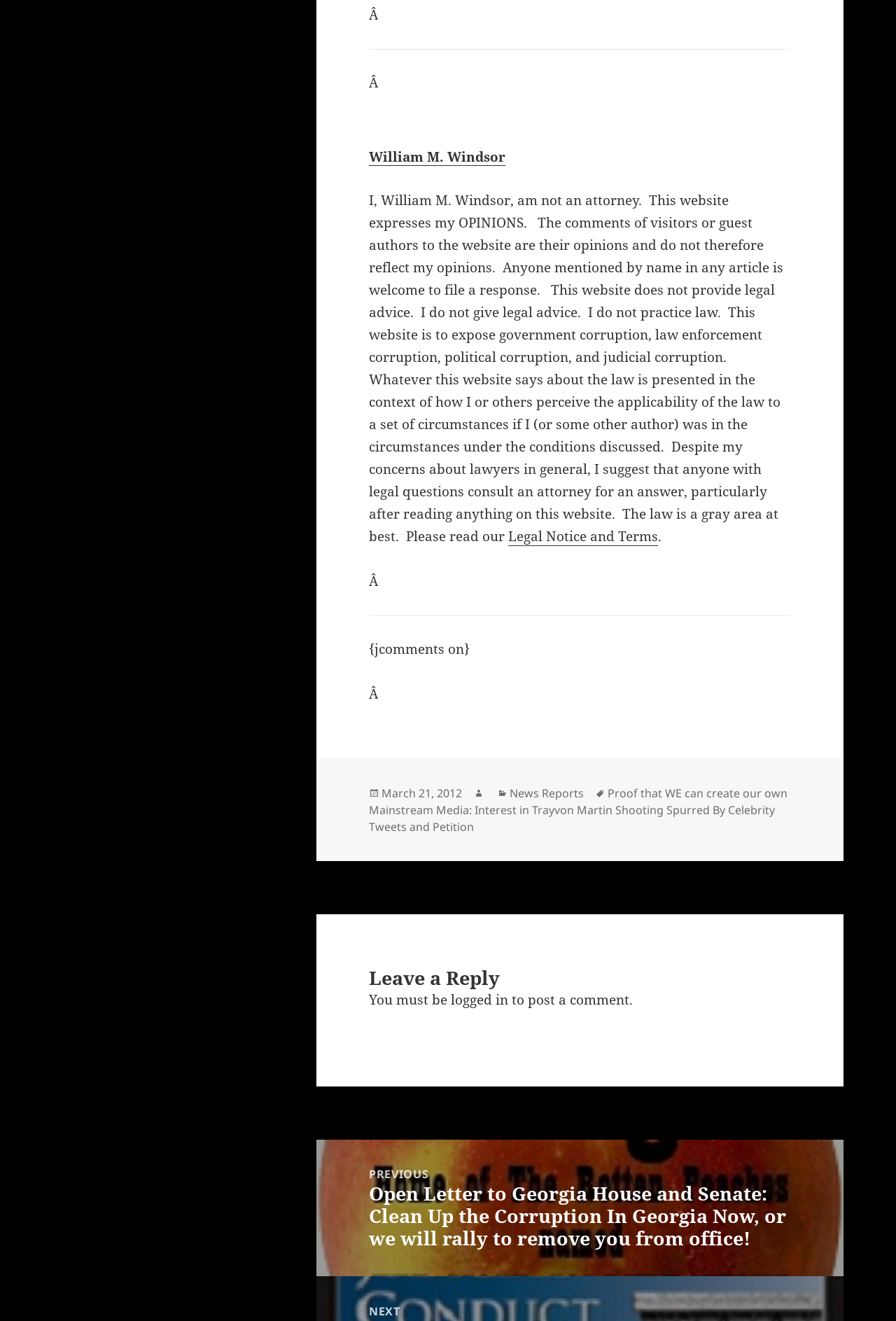What is the topic of the website?
Respond to the question with a single word or phrase according to the image.

Government corruption